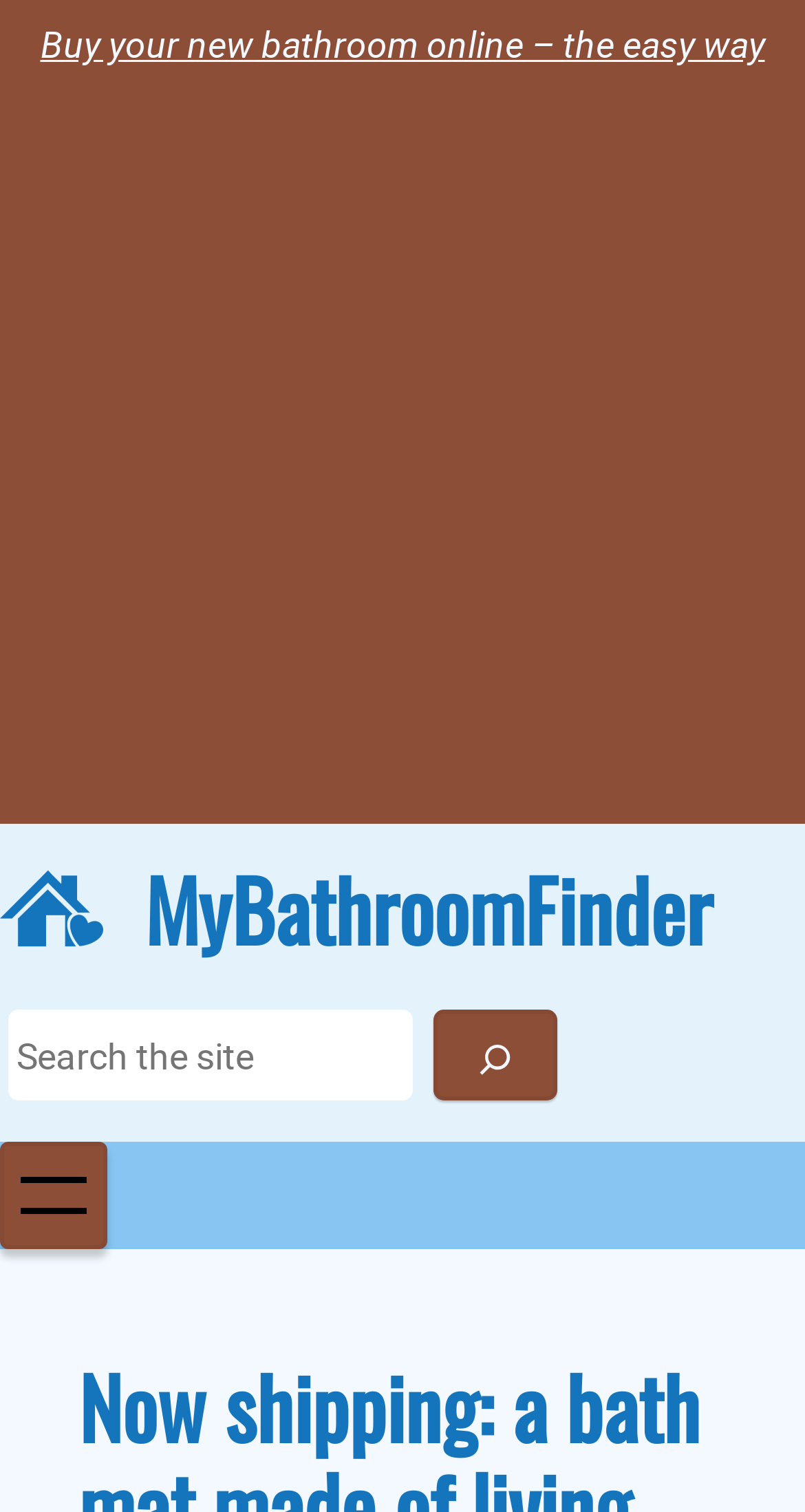Answer the following query concisely with a single word or phrase:
What is the purpose of the button at the top-right corner?

Open menu